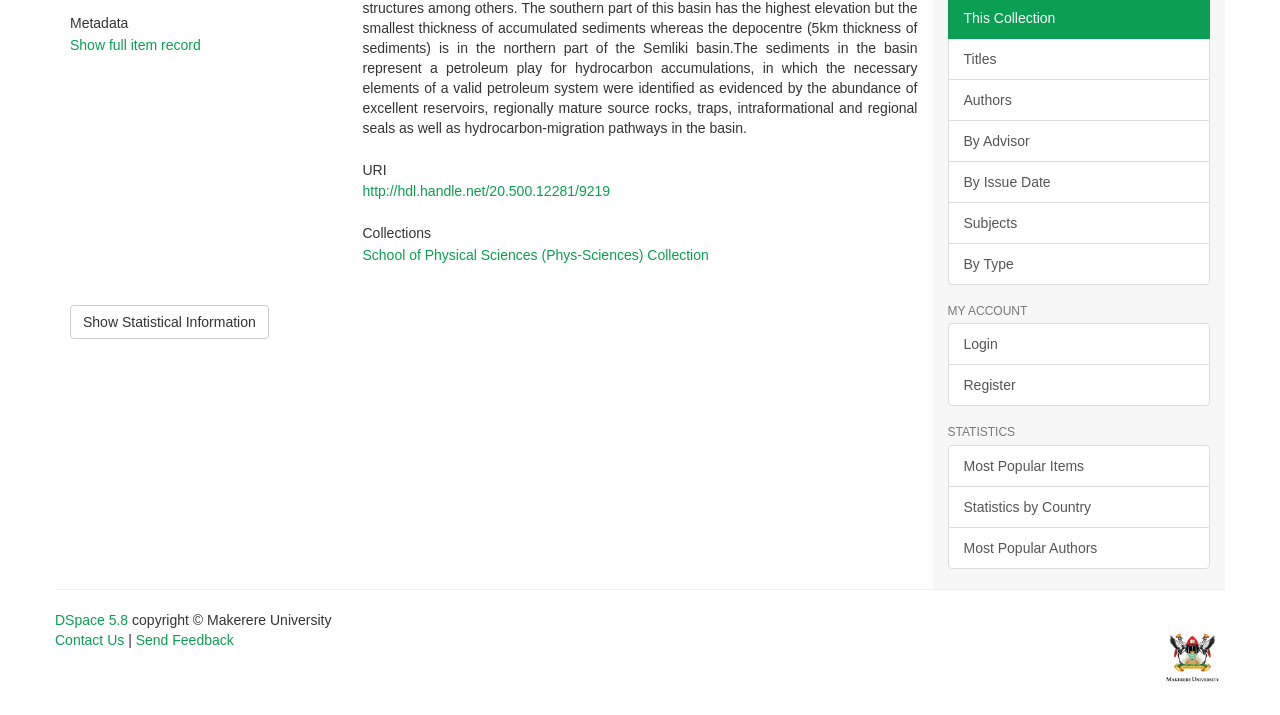Given the element description Send Feedback, identify the bounding box coordinates for the UI element on the webpage screenshot. The format should be (top-left x, top-left y, bottom-right x, bottom-right y), with values between 0 and 1.

[0.106, 0.883, 0.183, 0.906]